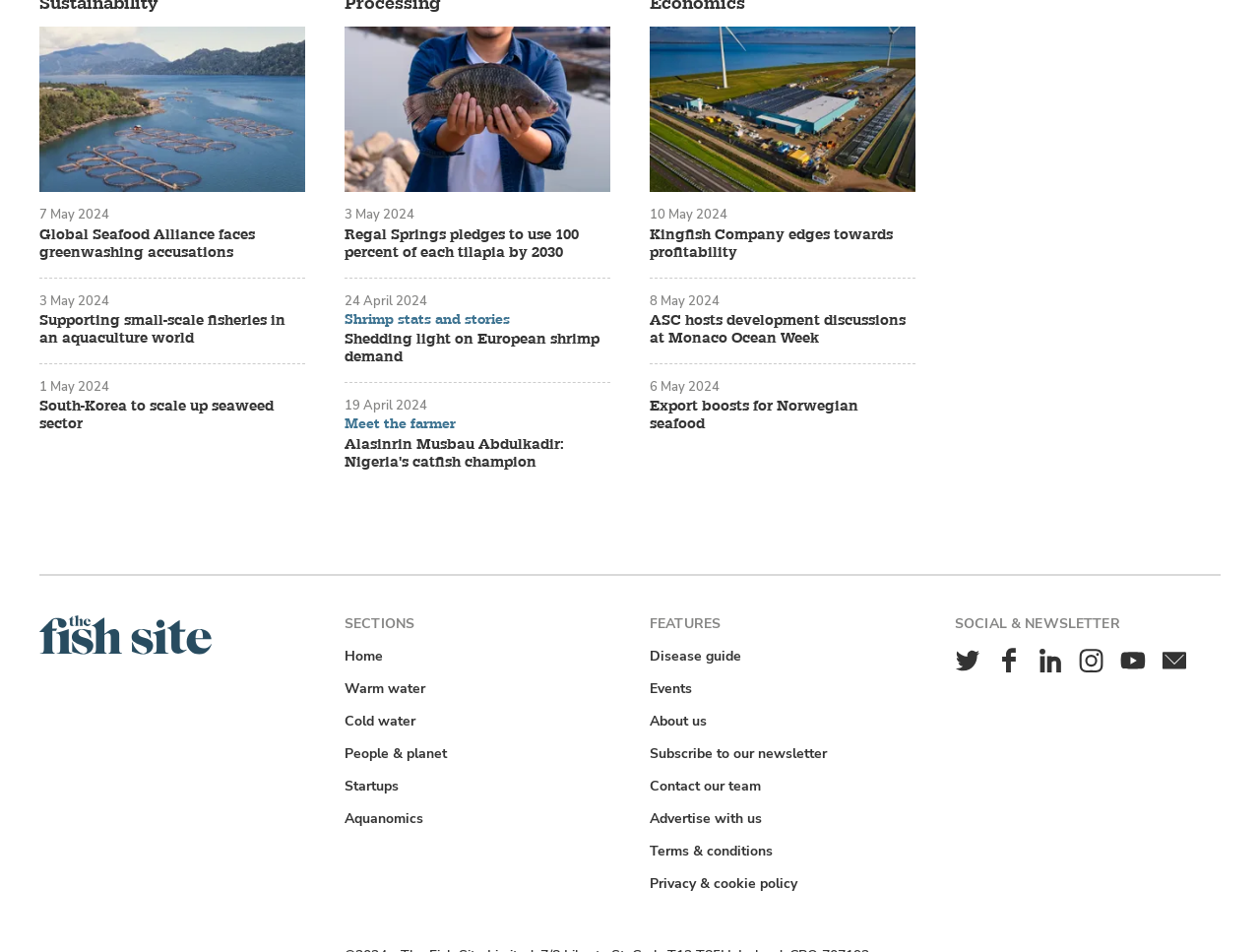Specify the bounding box coordinates of the element's region that should be clicked to achieve the following instruction: "Explore the archives for August 2021". The bounding box coordinates consist of four float numbers between 0 and 1, in the format [left, top, right, bottom].

None